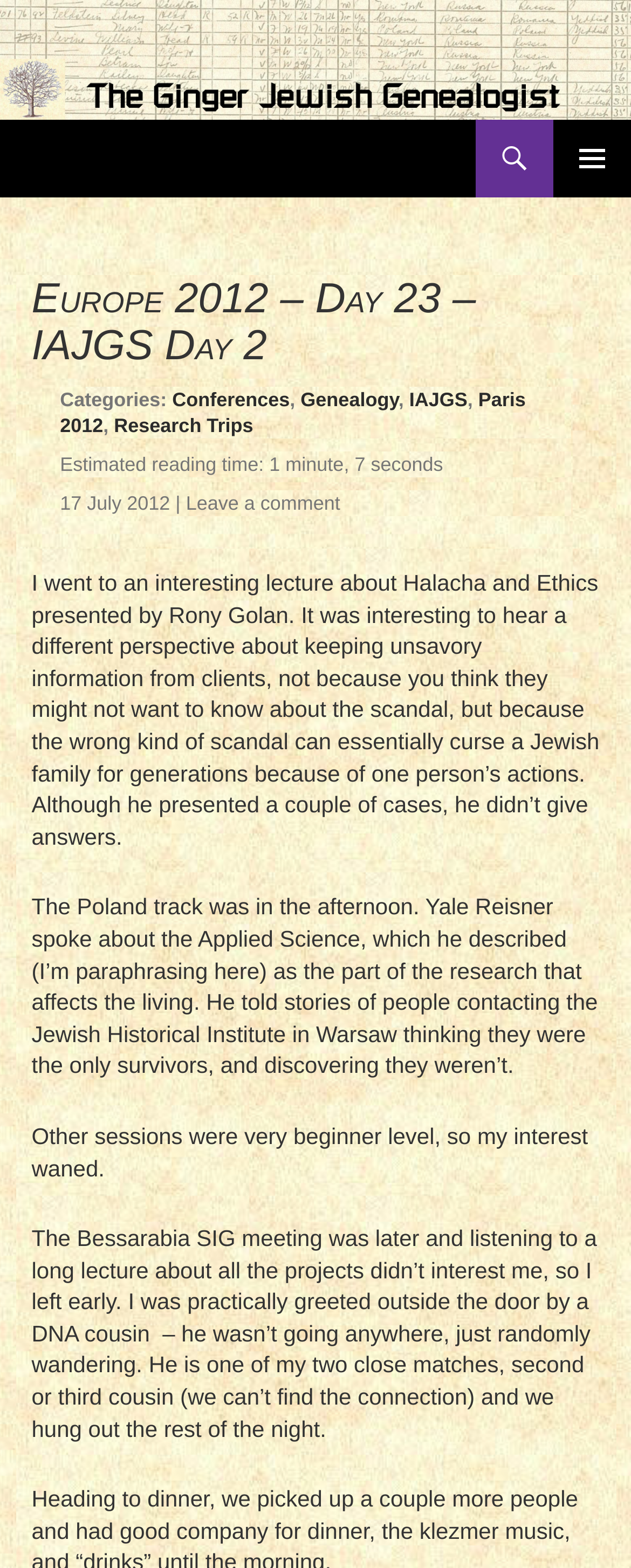Locate the bounding box of the UI element described by: "Paris 2012" in the given webpage screenshot.

[0.095, 0.248, 0.833, 0.279]